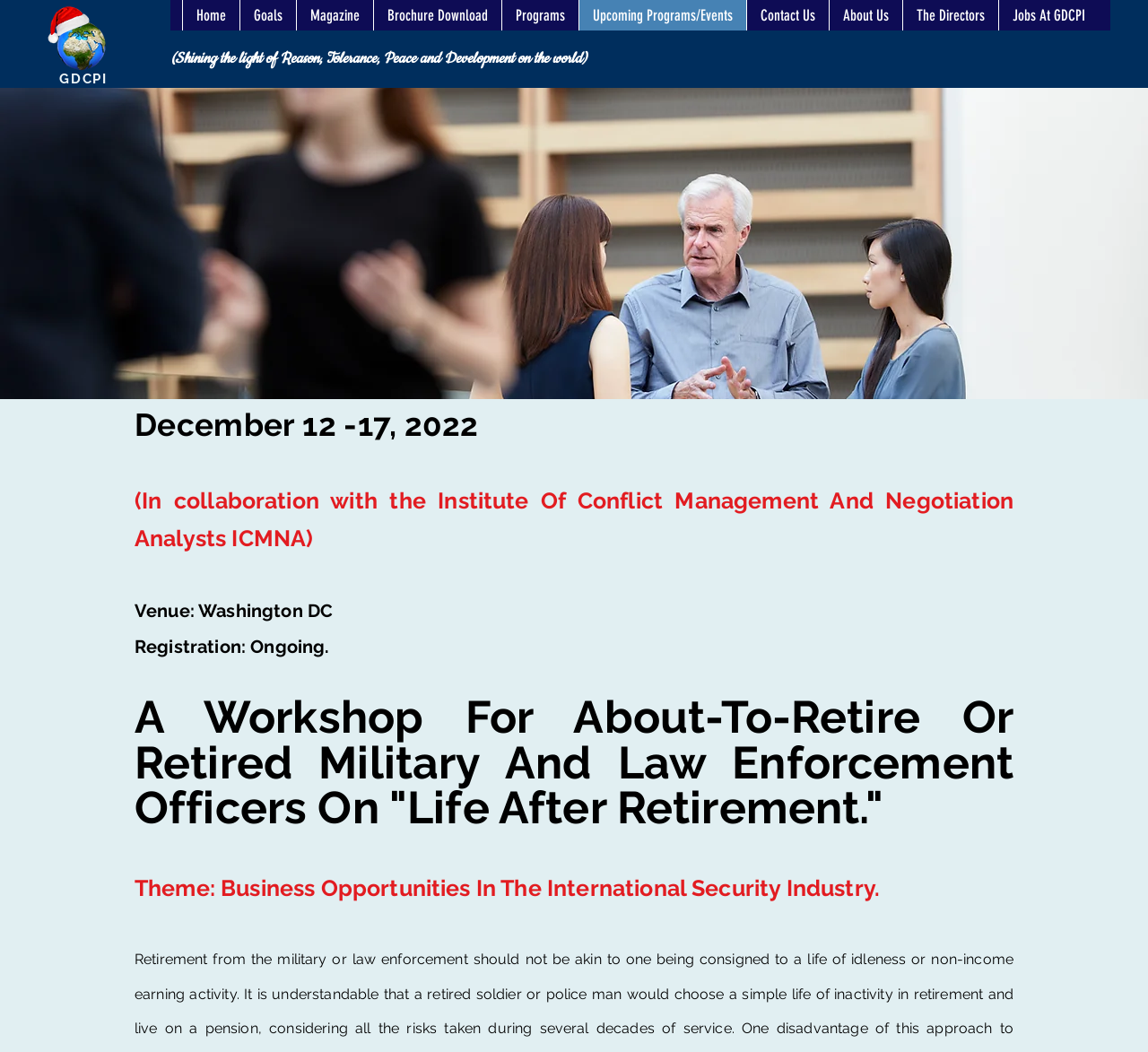Can you identify the bounding box coordinates of the clickable region needed to carry out this instruction: 'Click the 'Contact Us' link'? The coordinates should be four float numbers within the range of 0 to 1, stated as [left, top, right, bottom].

[0.65, 0.0, 0.722, 0.029]